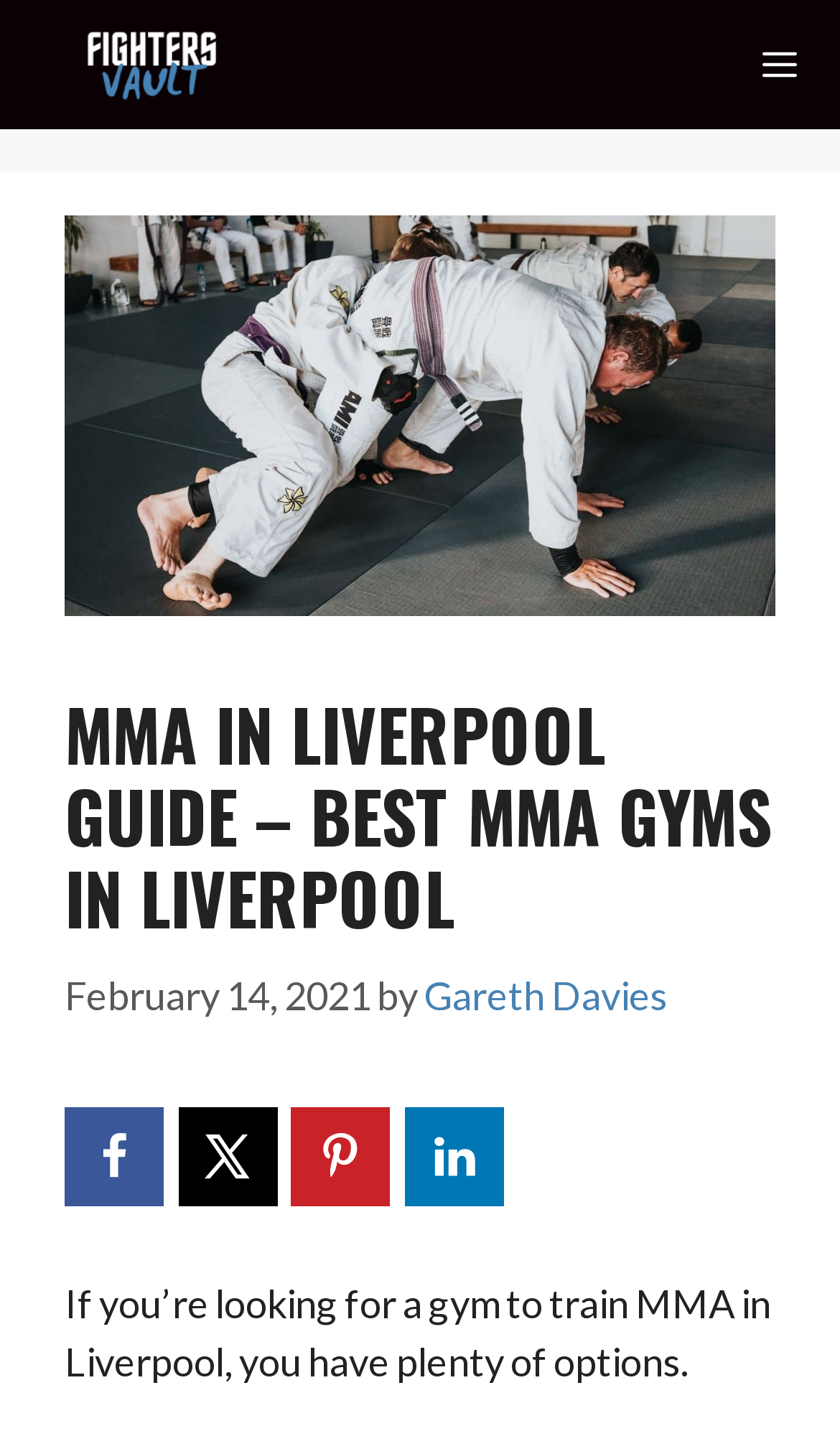Create a detailed summary of the webpage's content and design.

The webpage is a guide to MMA in Liverpool, focusing on the best MMA gyms in the city. At the top left corner, there is a link to "Fighters Vault | Martial Arts Blog: Striking, Grappling & MMA" accompanied by an image. On the top right corner, there is a "MENU" button that, when expanded, reveals a mobile menu.

Below the menu button, there is a large image with the text "MMA in Liverpool" on it. Underneath the image, there is a header section with the title "MMA IN LIVERPOOL GUIDE – BEST MMA GYMS IN LIVERPOOL" in a prominent font. The title is followed by the date "February 14, 2021" and the author's name "Gareth Davies".

The main content of the webpage starts with a paragraph of text that reads, "If you’re looking for a gym to train MMA in Liverpool, you have plenty of options." This text is positioned near the top center of the page.

On the top right side of the page, there are four social media sharing buttons: "Share on Facebook", "Share on X", "Save to Pinterest", and "Share on LinkedIn". Each button is accompanied by a small image.